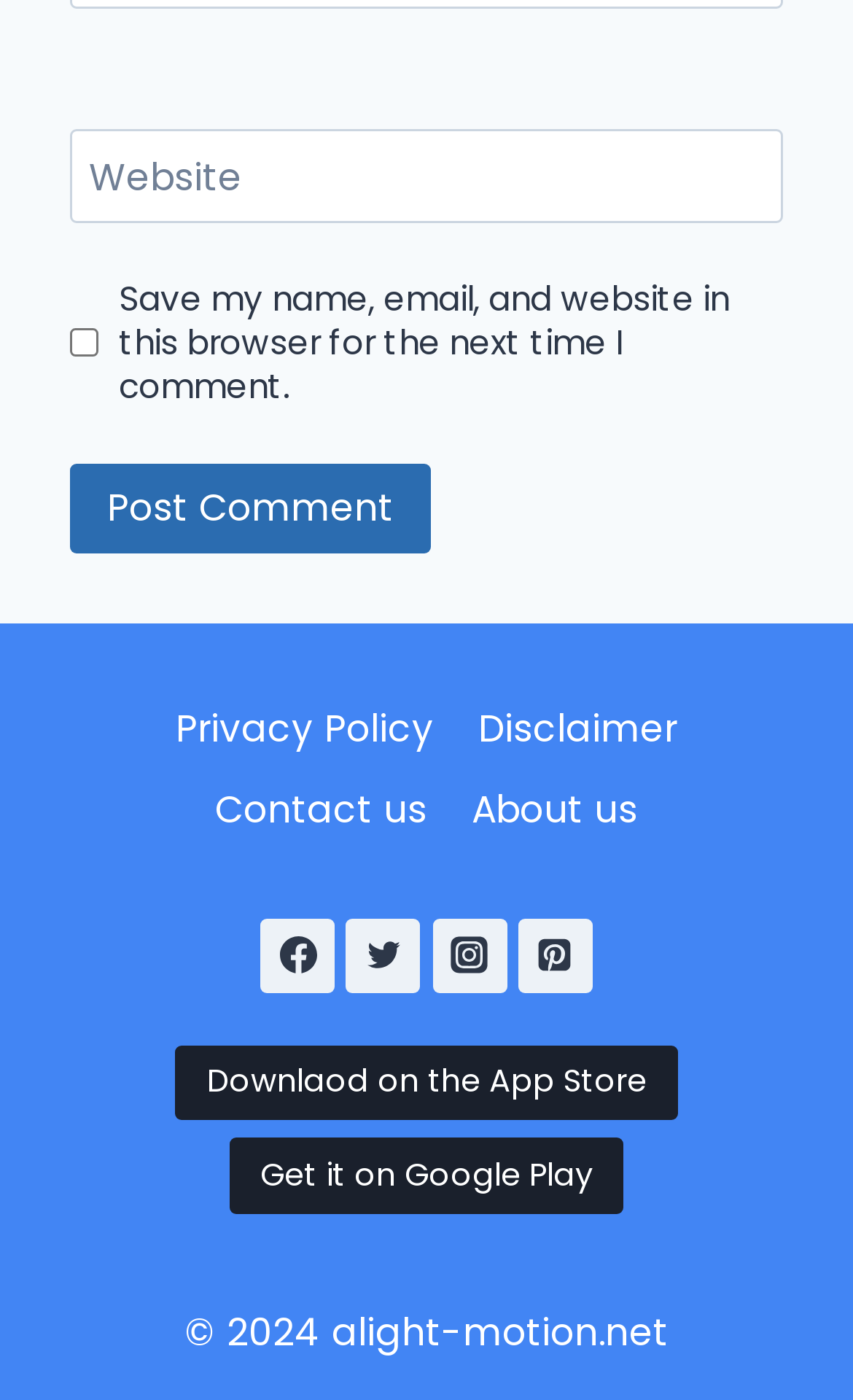What social media platforms are linked?
Please provide a single word or phrase as the answer based on the screenshot.

Facebook, Twitter, Instagram